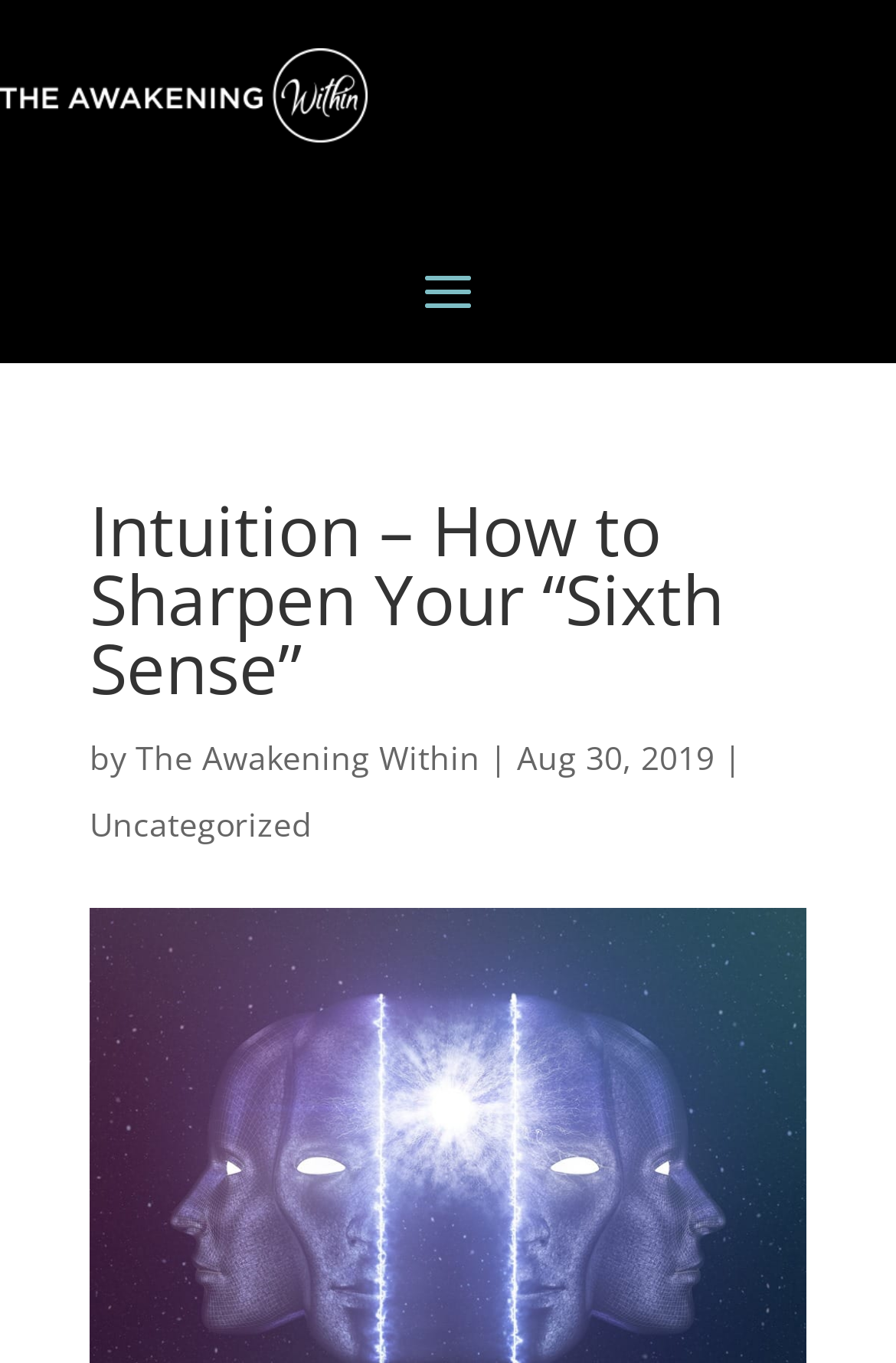Using the information shown in the image, answer the question with as much detail as possible: What is the author of the article?

I looked at the webpage and found the author's name next to the article title. The text 'by' is followed by the author's name, which is 'The Awakening Within'.